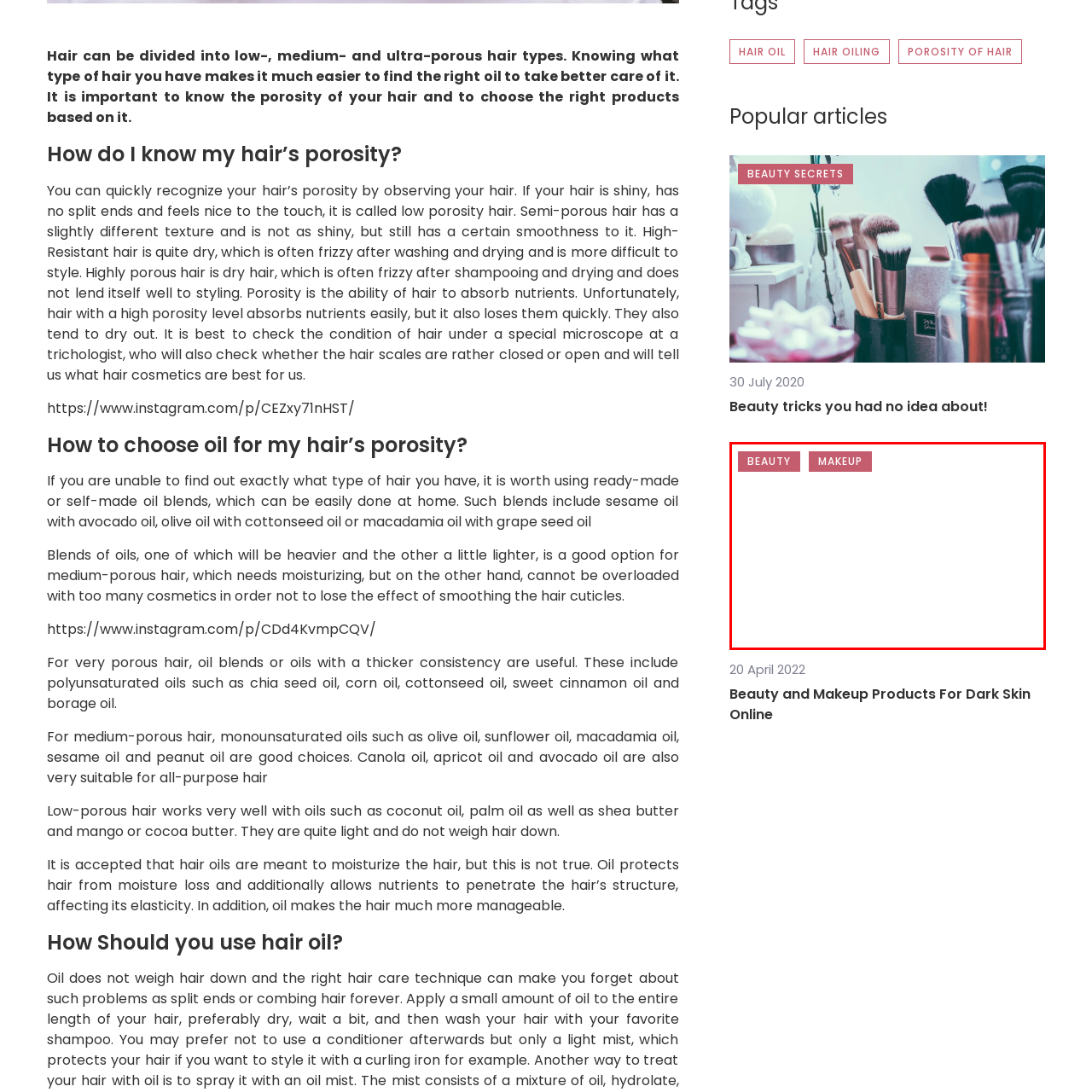Review the part of the image encased in the red box and give an elaborate answer to the question posed: What topics do the buttons provide quick access to?

The buttons labeled 'BEAUTY' and 'MAKEUP' serve as quick access points for users seeking information, tips, and product recommendations related to beauty and makeup topics. This implies that the buttons provide quick access to content related to beauty and makeup.